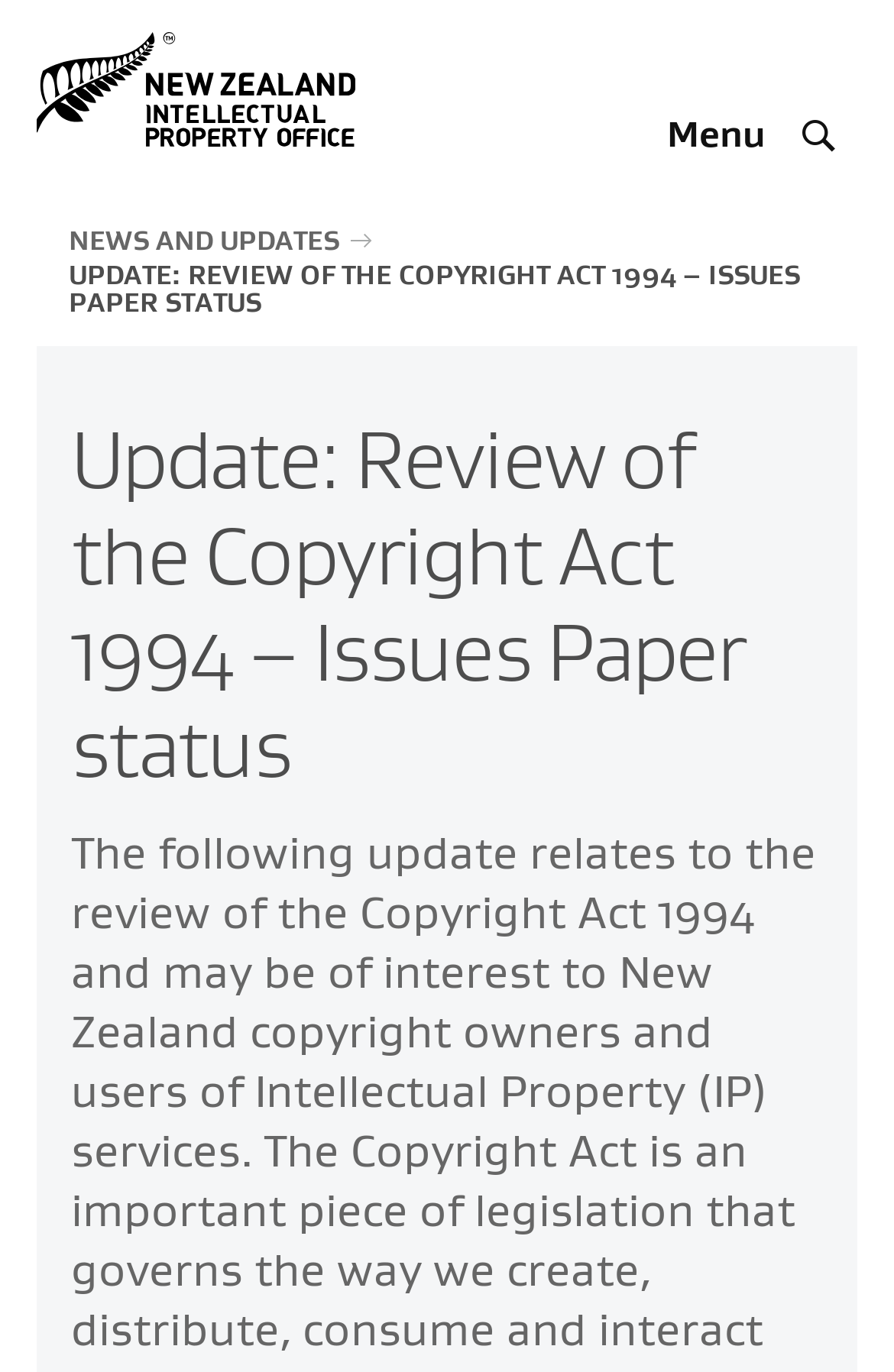Please locate and generate the primary heading on this webpage.

Update: Review of the Copyright Act 1994 – Issues Paper status